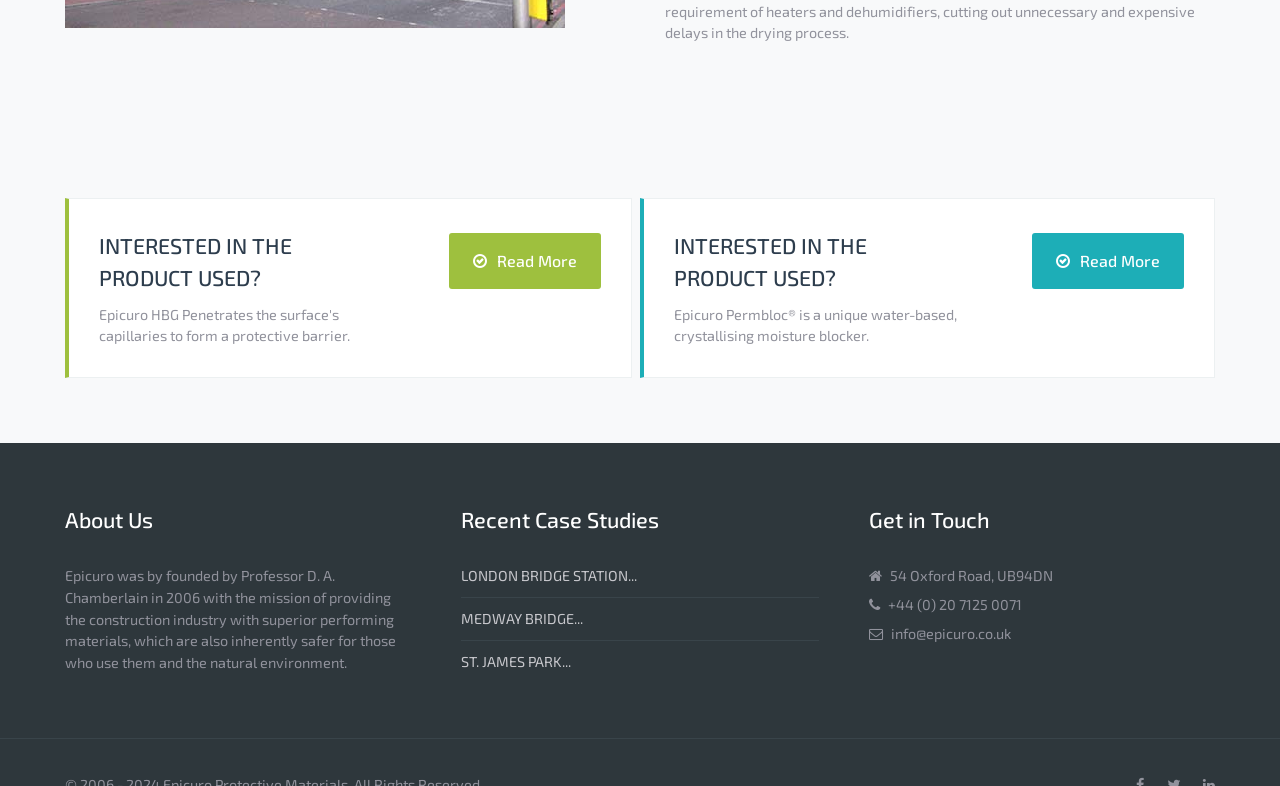What is the phone number to get in touch?
Please provide a comprehensive answer based on the information in the image.

The phone number can be found in the 'Get in Touch' section, where it is listed as '+44 (0) 20 7125 0071'.